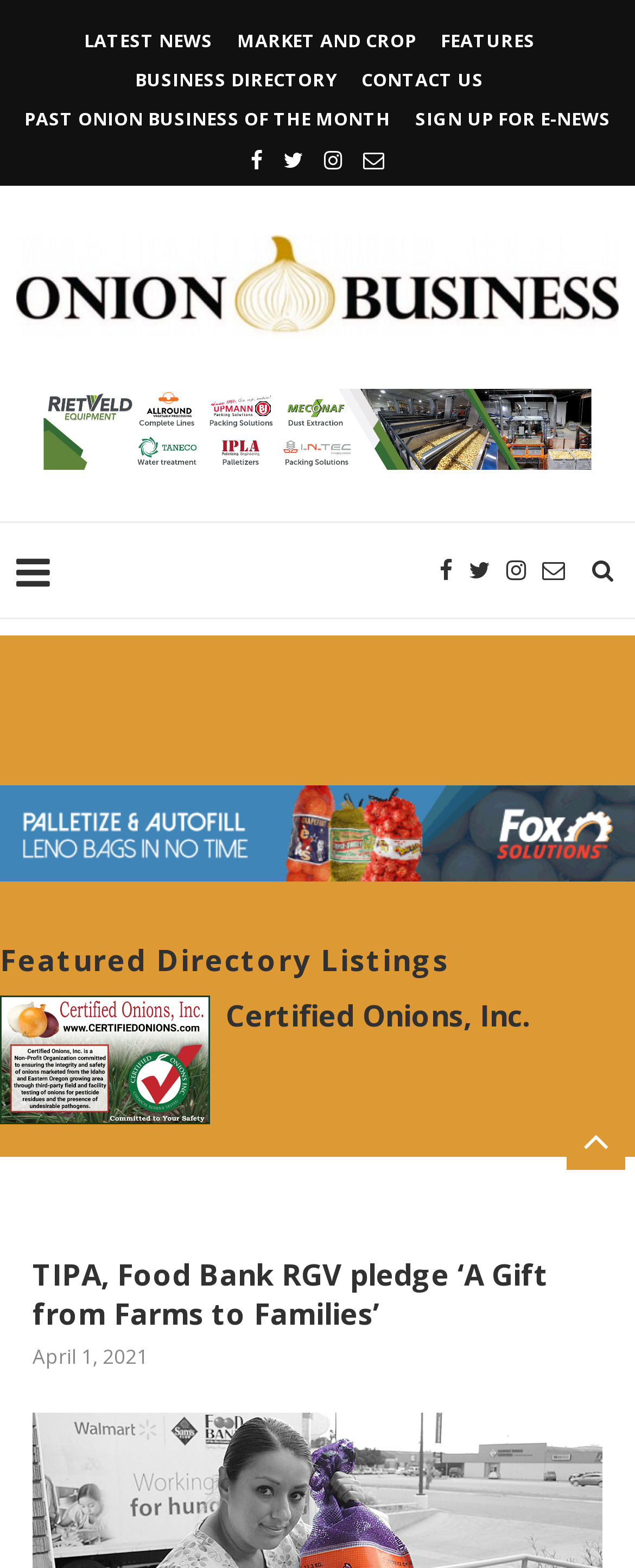Please find the bounding box coordinates of the element that must be clicked to perform the given instruction: "Read TIPA, Food Bank RGV pledge ‘A Gift from Farms to Families’". The coordinates should be four float numbers from 0 to 1, i.e., [left, top, right, bottom].

[0.051, 0.801, 0.949, 0.85]